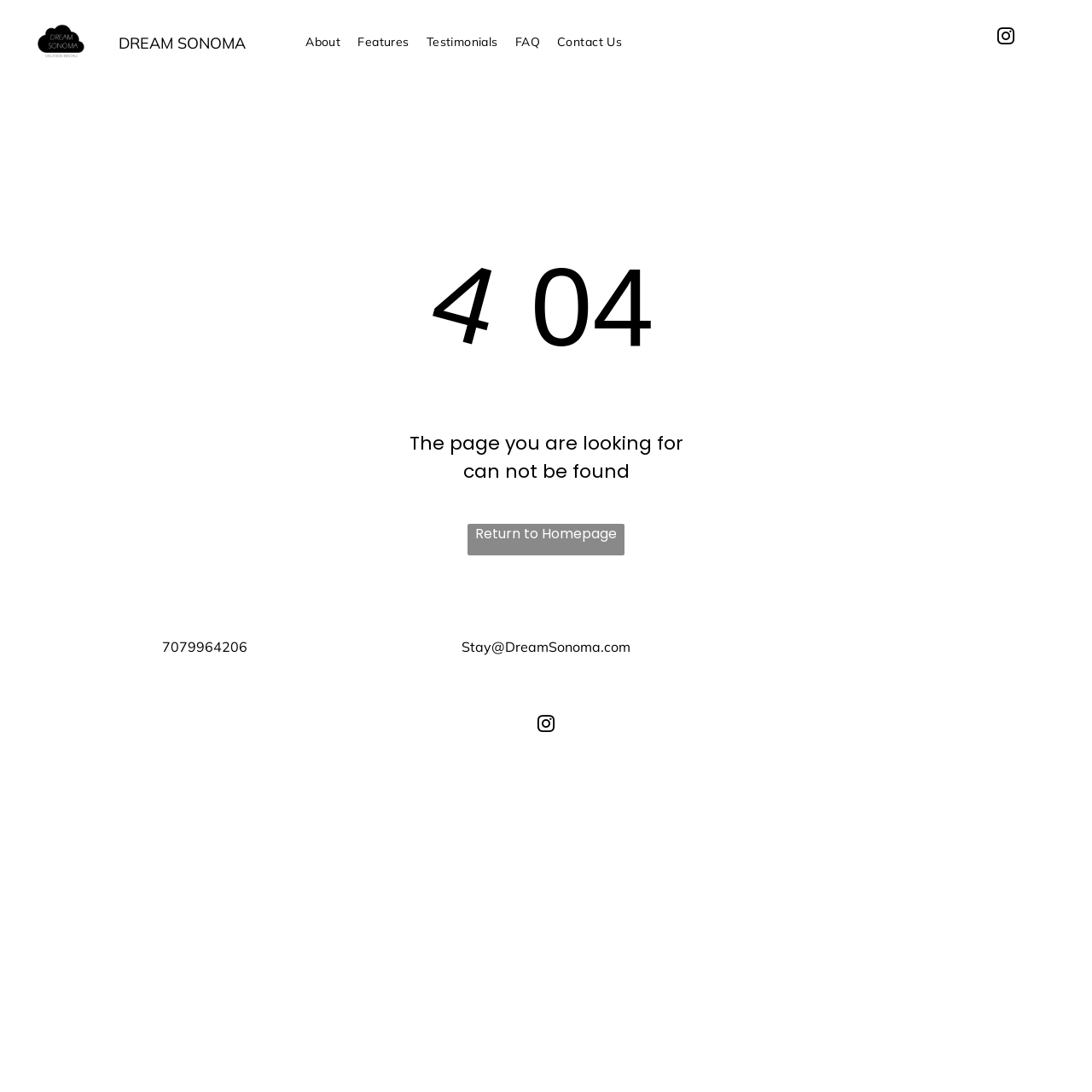Bounding box coordinates should be in the format (top-left x, top-left y, bottom-right x, bottom-right y) and all values should be floating point numbers between 0 and 1. Determine the bounding box coordinate for the UI element described as: Return to Homepage

[0.428, 0.48, 0.572, 0.509]